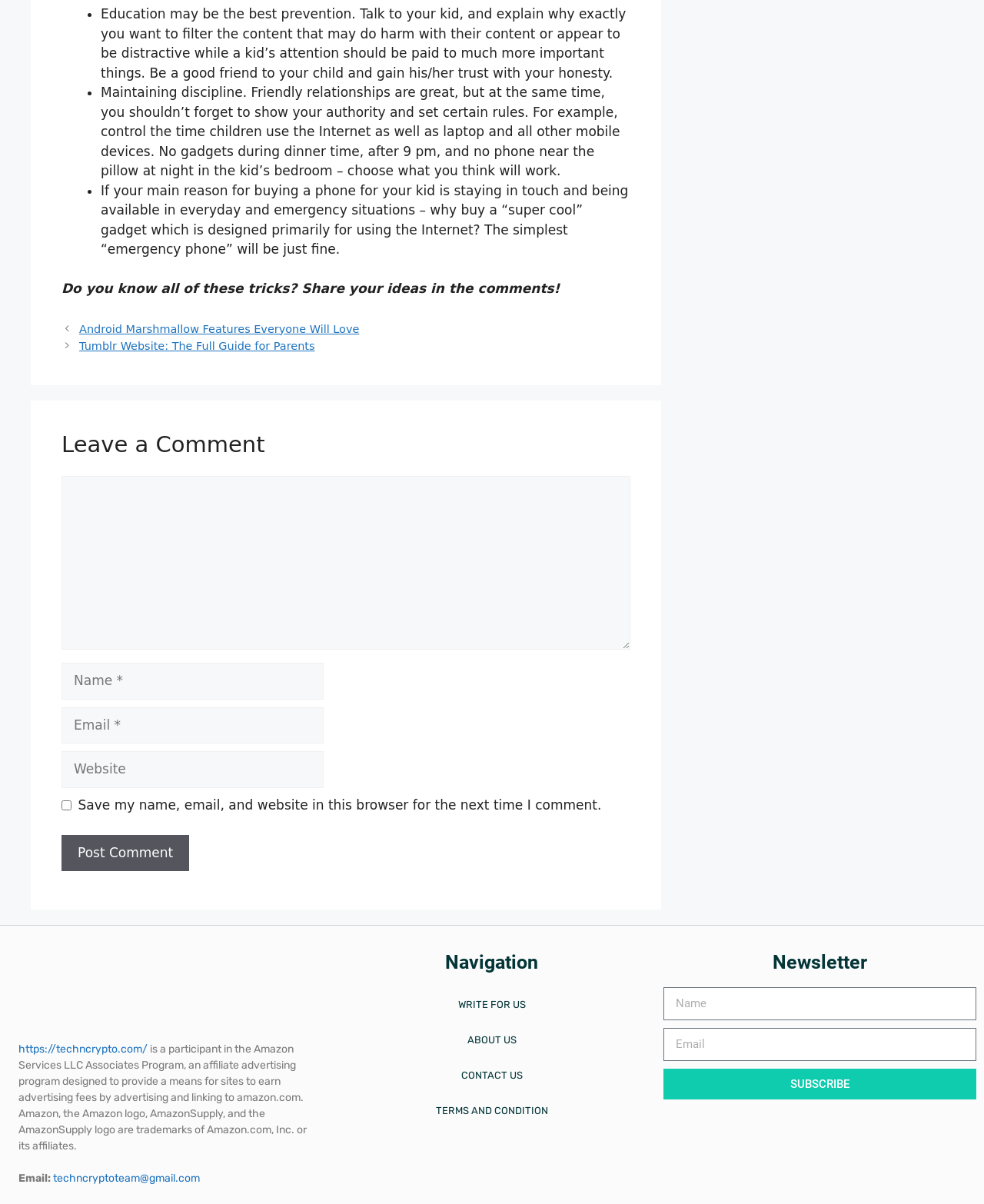Identify the bounding box coordinates for the UI element that matches this description: "name="form_fields[email]" placeholder="Email"".

[0.674, 0.854, 0.992, 0.882]